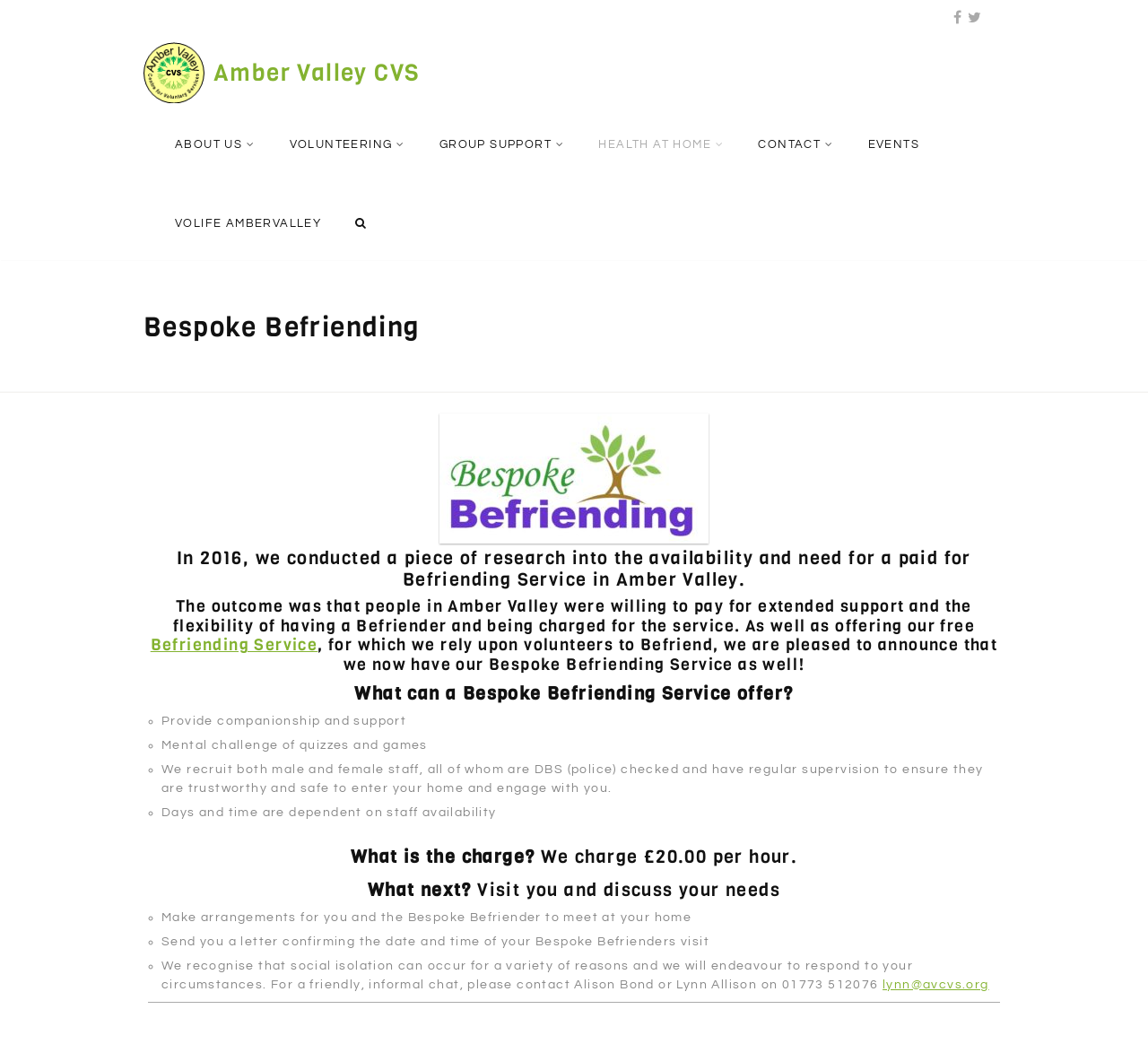Please determine the bounding box coordinates for the element that should be clicked to follow these instructions: "Learn more about the Bespoke Befriending Service".

[0.129, 0.385, 0.871, 0.571]